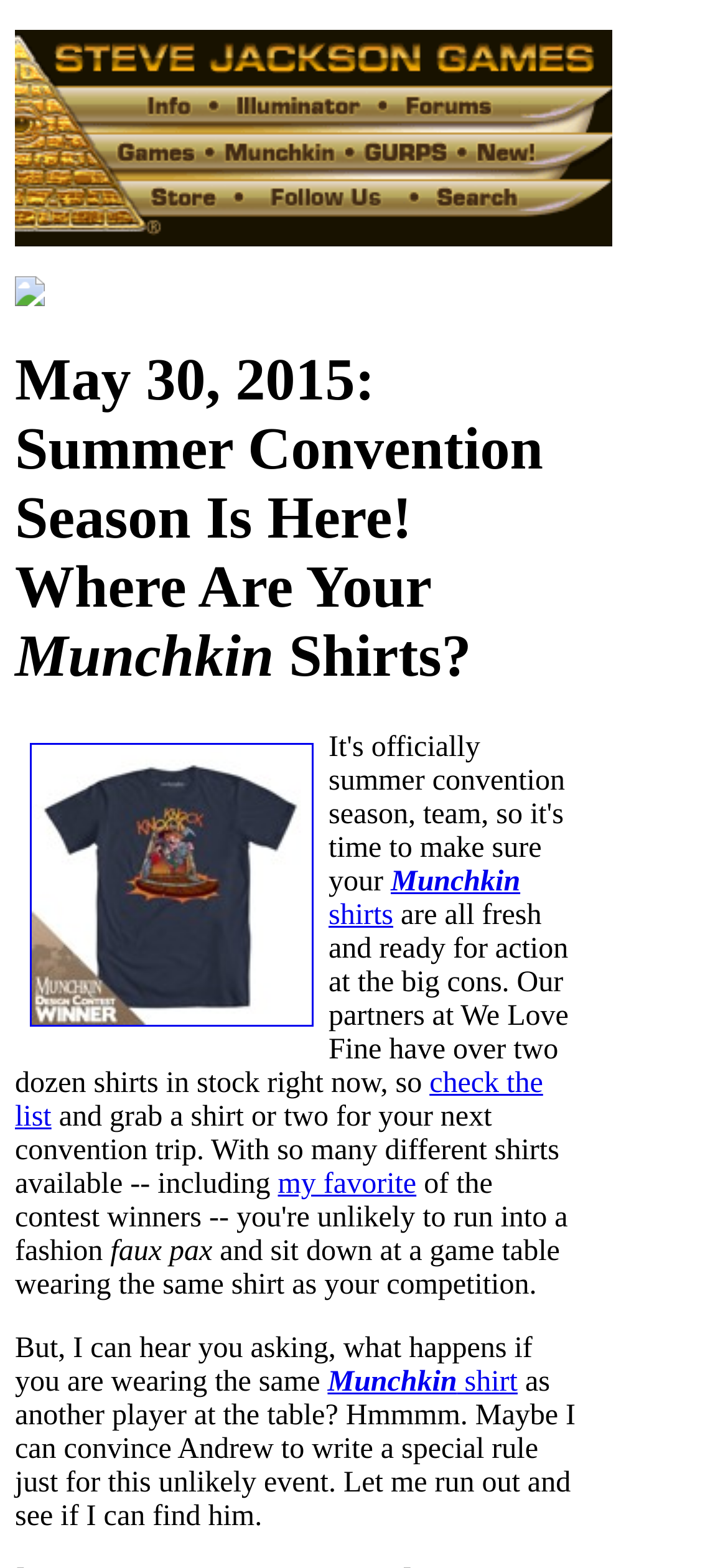What is the purpose of the shirts?
Please respond to the question with a detailed and well-explained answer.

The text 'grab a shirt or two for your next convention trip' suggests that the shirts are intended to be worn during convention trips.